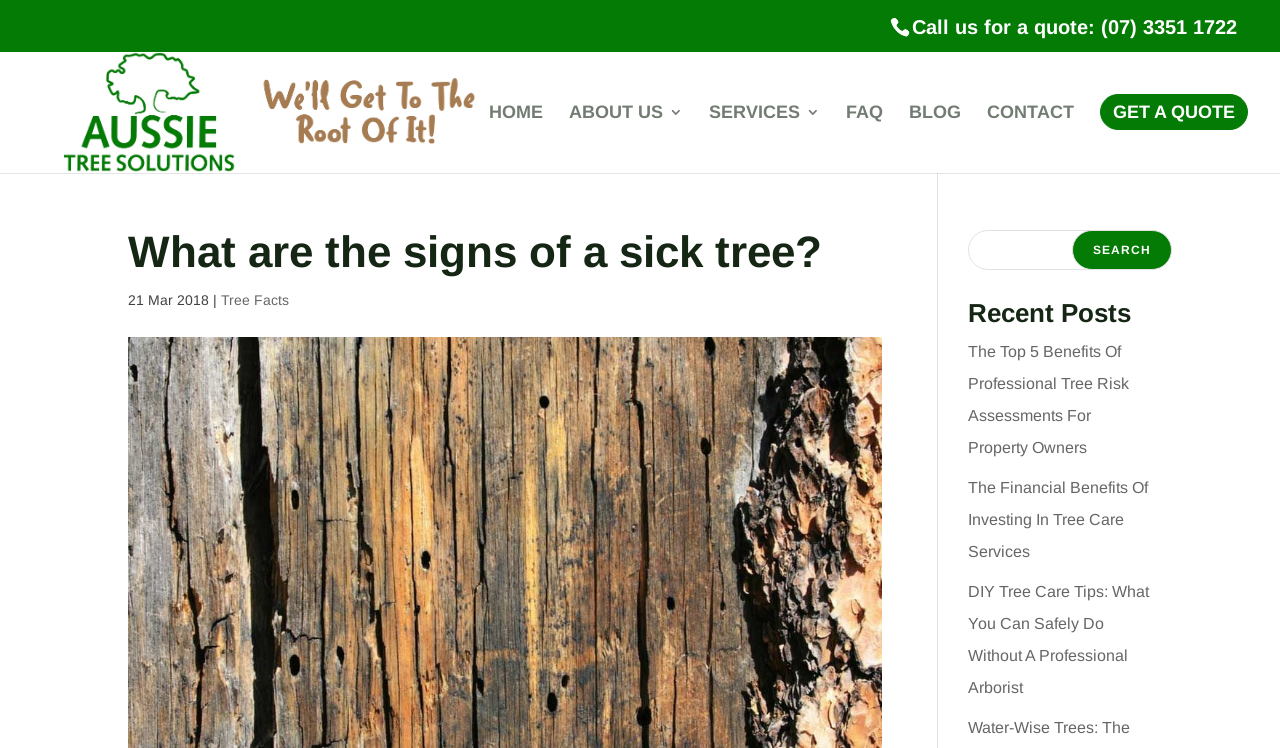Locate the bounding box coordinates of the clickable area to execute the instruction: "Get a quote". Provide the coordinates as four float numbers between 0 and 1, represented as [left, top, right, bottom].

[0.87, 0.14, 0.965, 0.23]